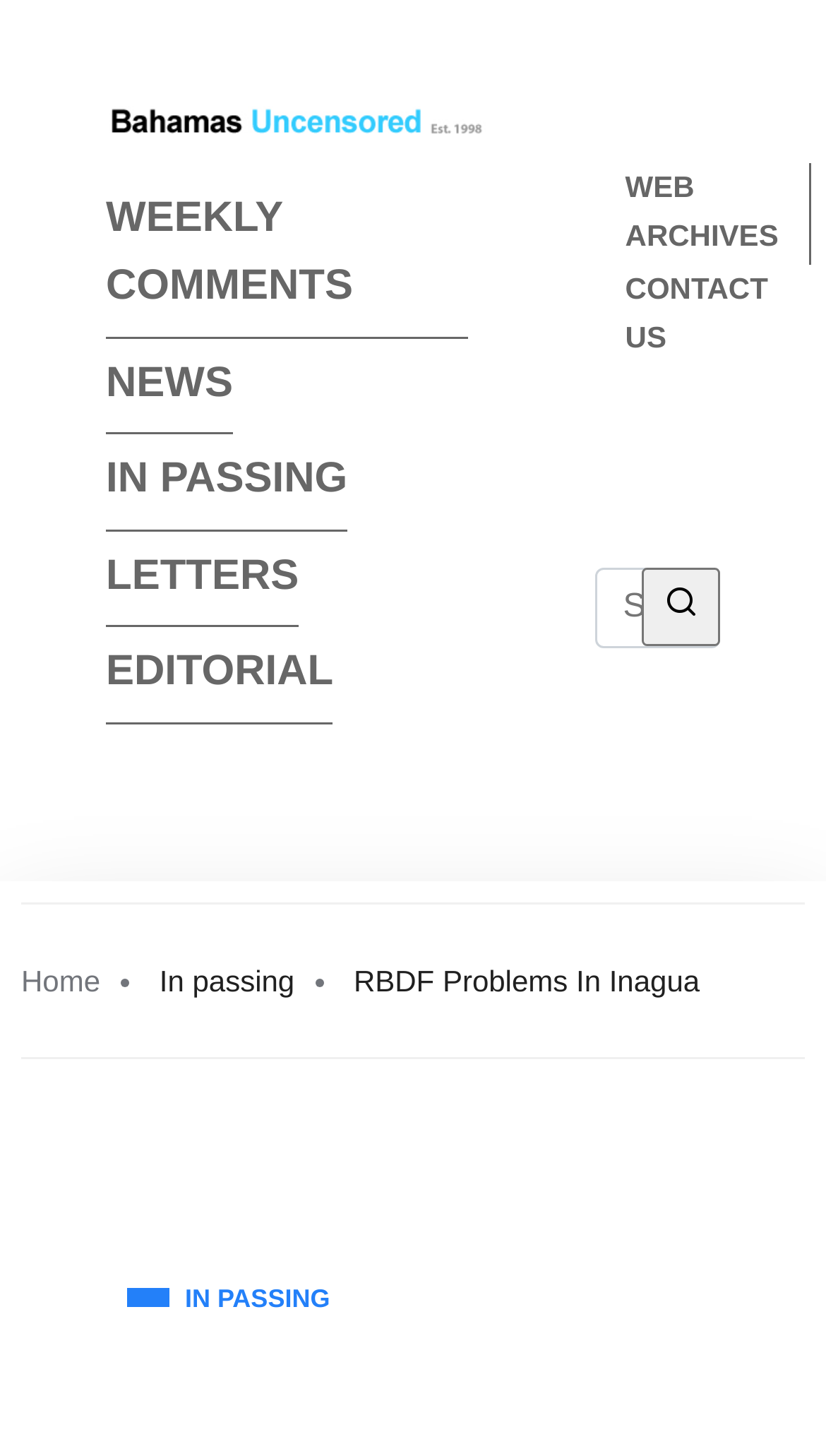How many main navigation links are present?
Based on the image, answer the question with as much detail as possible.

I counted the number of main navigation links by looking at the links with the text 'WEEKLY COMMENTS', 'NEWS', 'IN PASSING', 'LETTERS', 'EDITORIAL', and 'WEB ARCHIVES' which are located at the top of the webpage, indicating that there are six main navigation links.